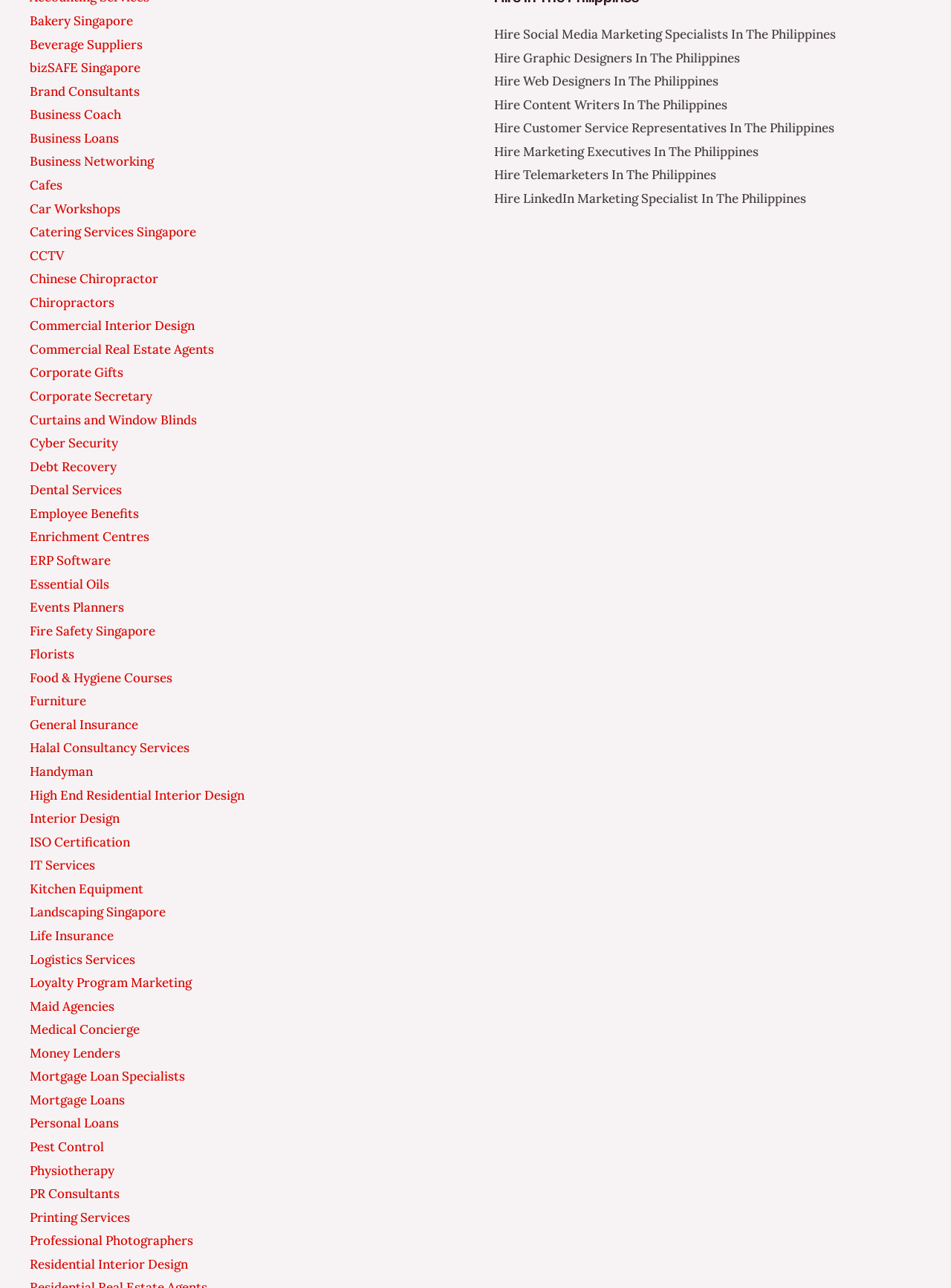Kindly determine the bounding box coordinates of the area that needs to be clicked to fulfill this instruction: "Click on Bakery Singapore".

[0.031, 0.01, 0.14, 0.023]